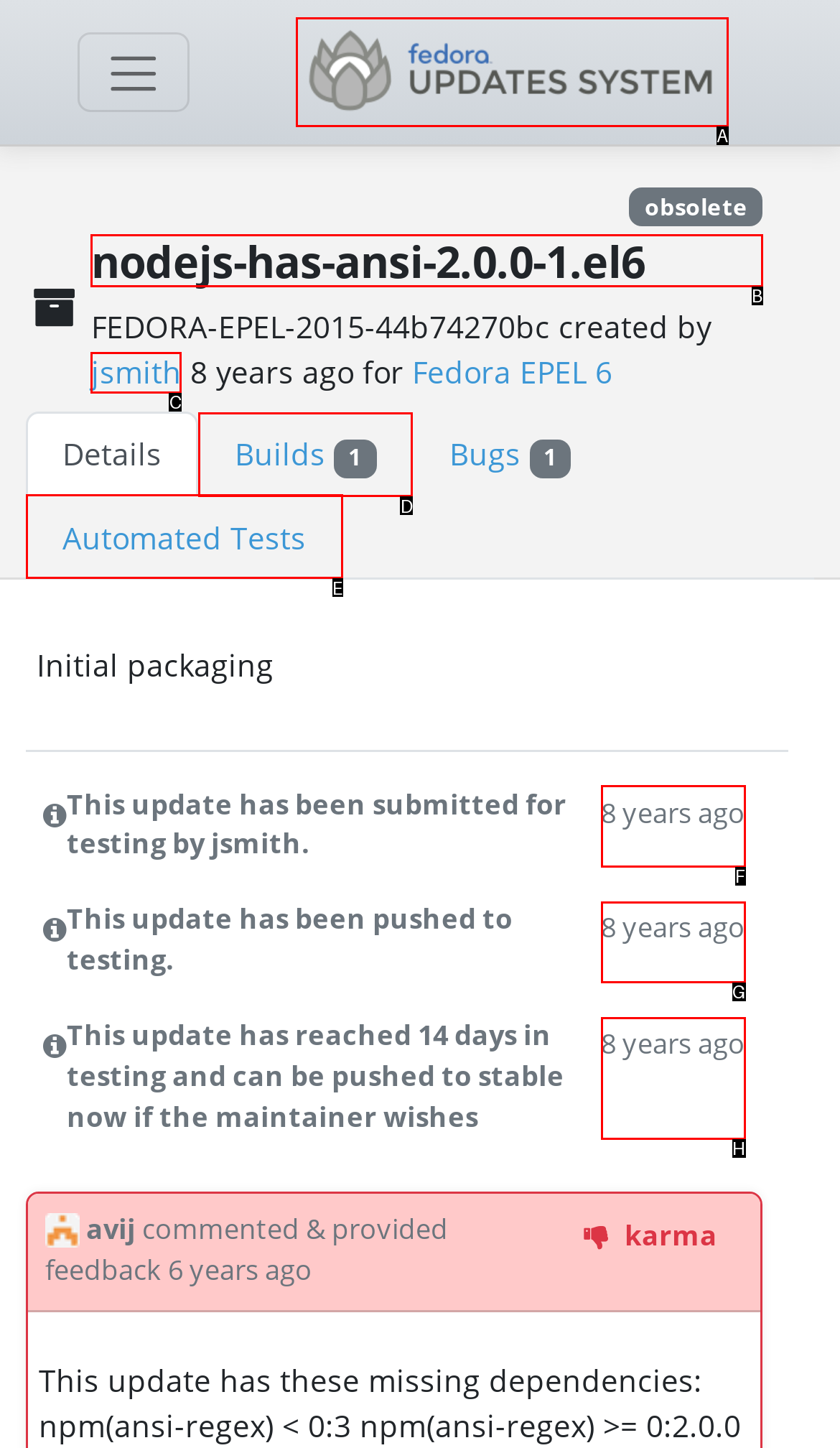Select the HTML element to finish the task: View nodejs-has-ansi update details Reply with the letter of the correct option.

B